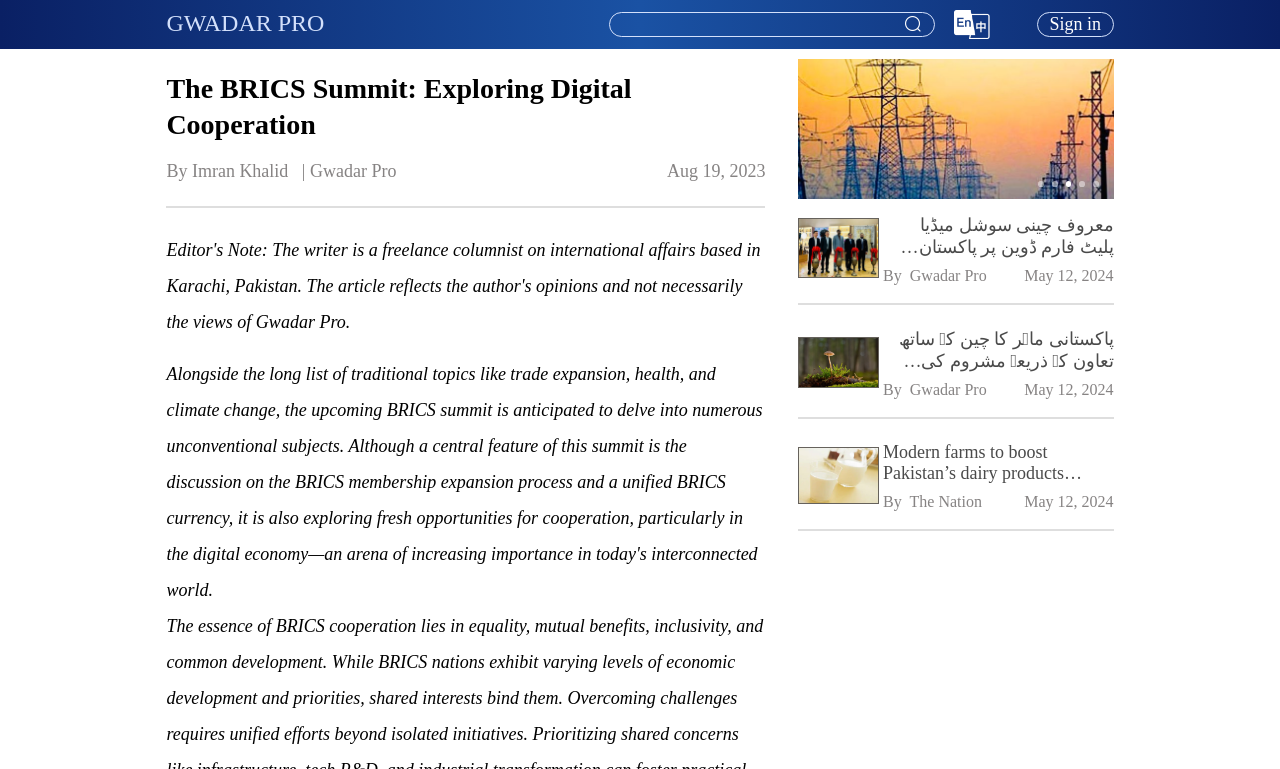Find the bounding box coordinates for the UI element that matches this description: "GWADAR PRO".

[0.13, 0.013, 0.253, 0.047]